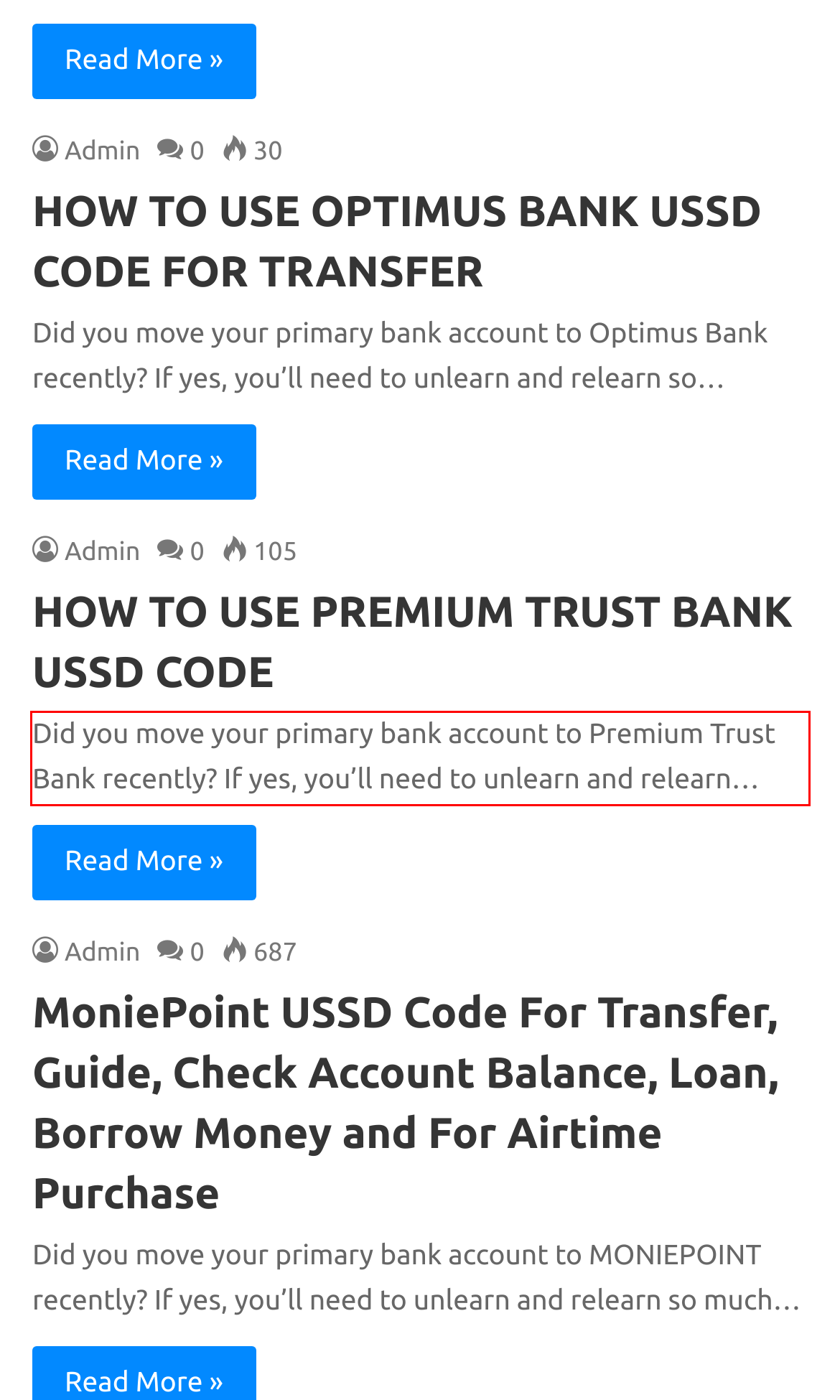The screenshot provided shows a webpage with a red bounding box. Apply OCR to the text within this red bounding box and provide the extracted content.

Did you move your primary bank account to Premium Trust Bank recently? If yes, you’ll need to unlearn and relearn…